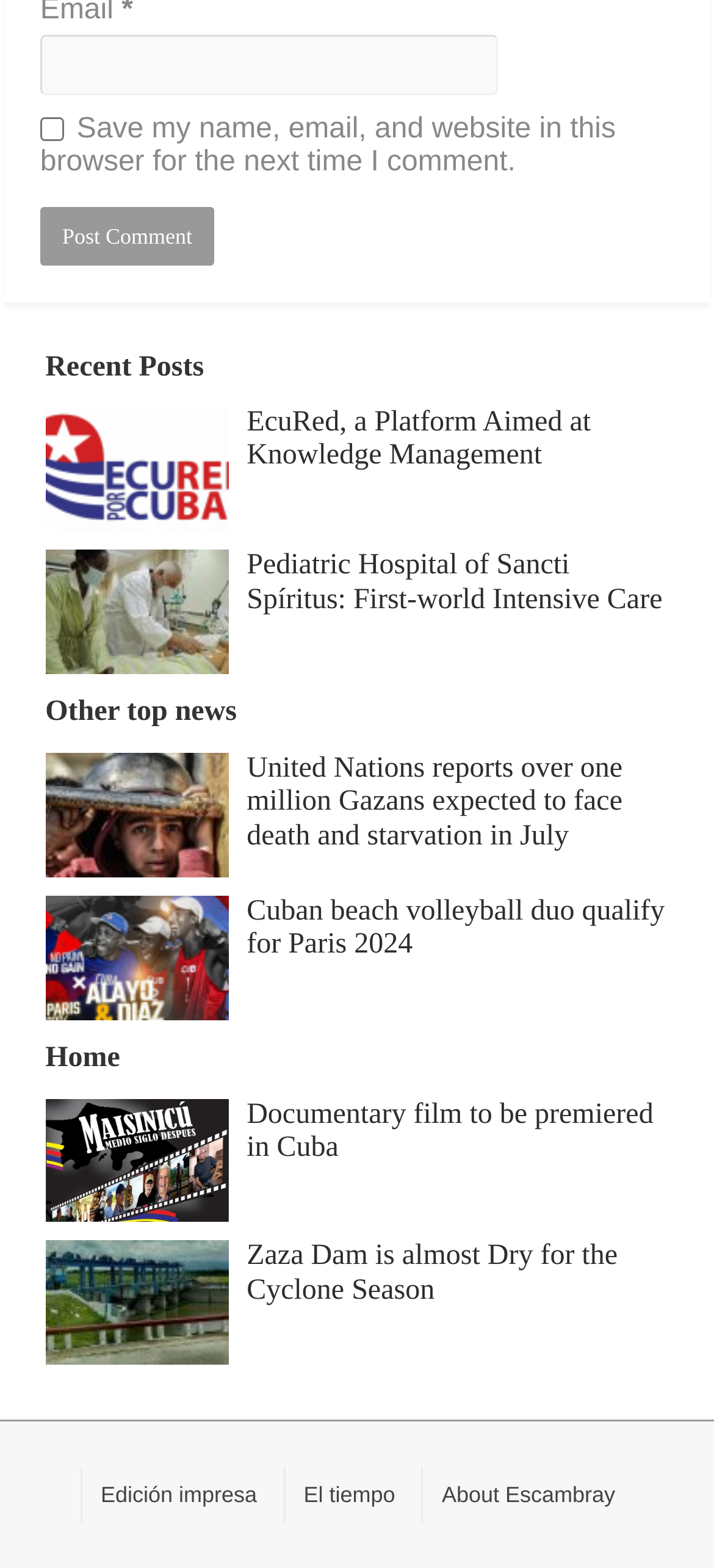How many links are in the 'Other top news' section?
Using the image, elaborate on the answer with as much detail as possible.

The 'Other top news' section has several links with descriptive text, indicating that there are at least 3 news articles listed in this section.